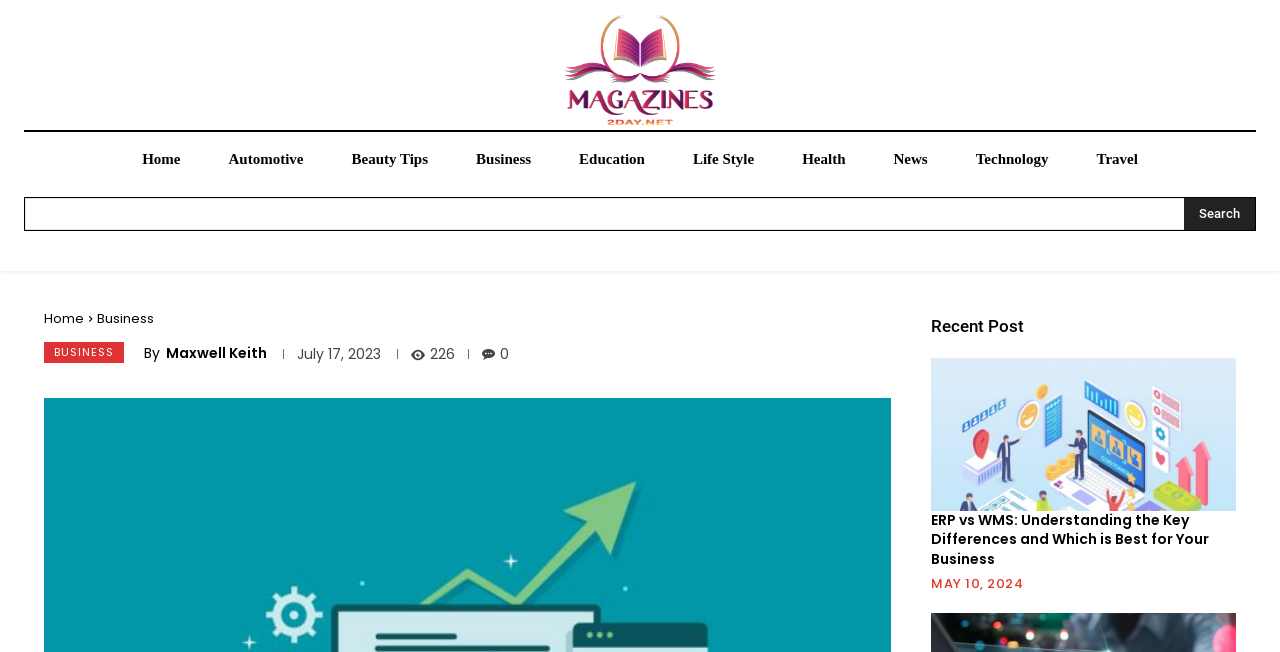What is the logo of the website?
Refer to the image and give a detailed answer to the query.

The logo of the website is located at the top left corner of the webpage, and it is an image with a link to the homepage.